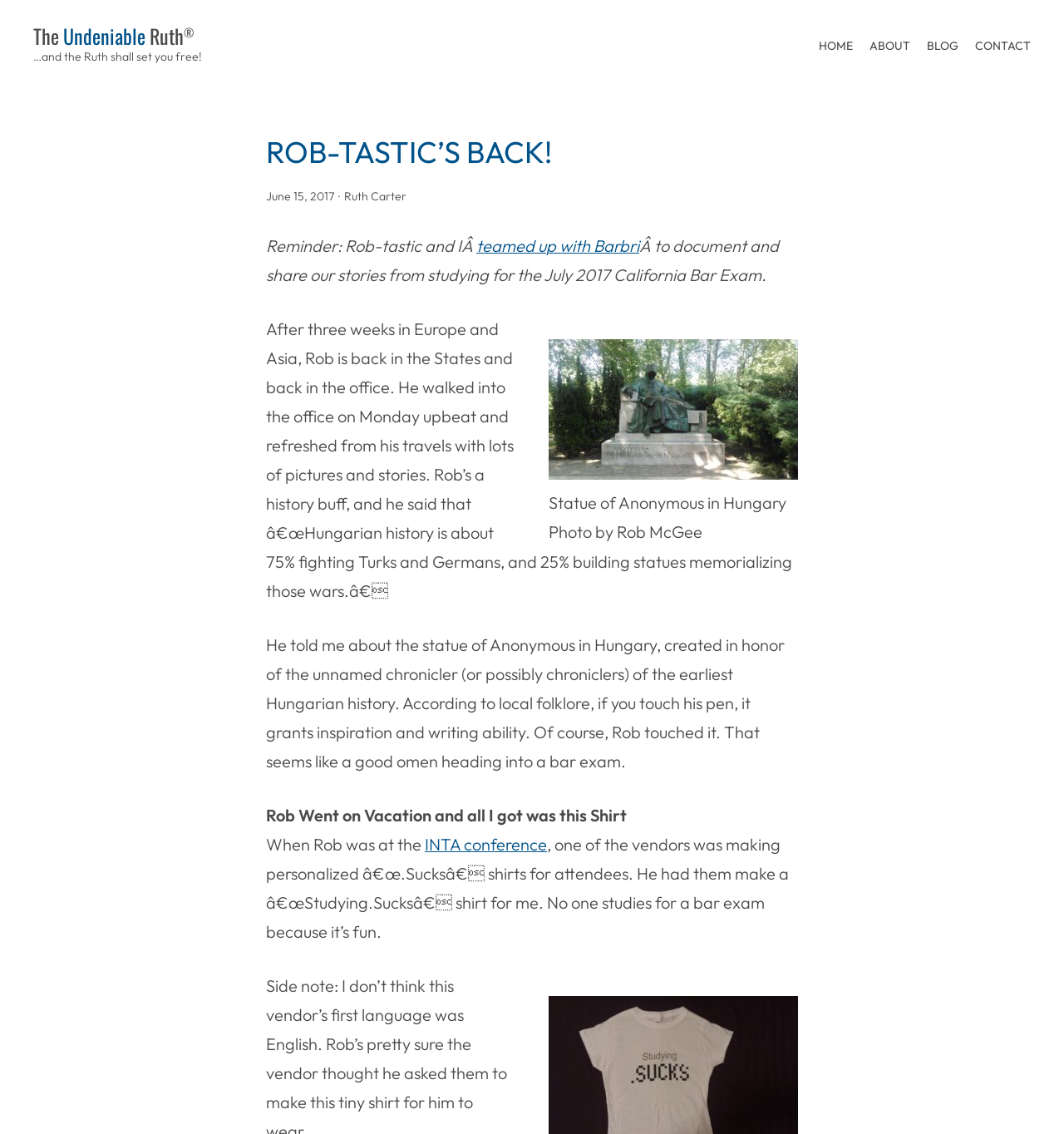Identify the bounding box coordinates of the section to be clicked to complete the task described by the following instruction: "Check the CONTACT page". The coordinates should be four float numbers between 0 and 1, formatted as [left, top, right, bottom].

[0.916, 0.032, 0.969, 0.05]